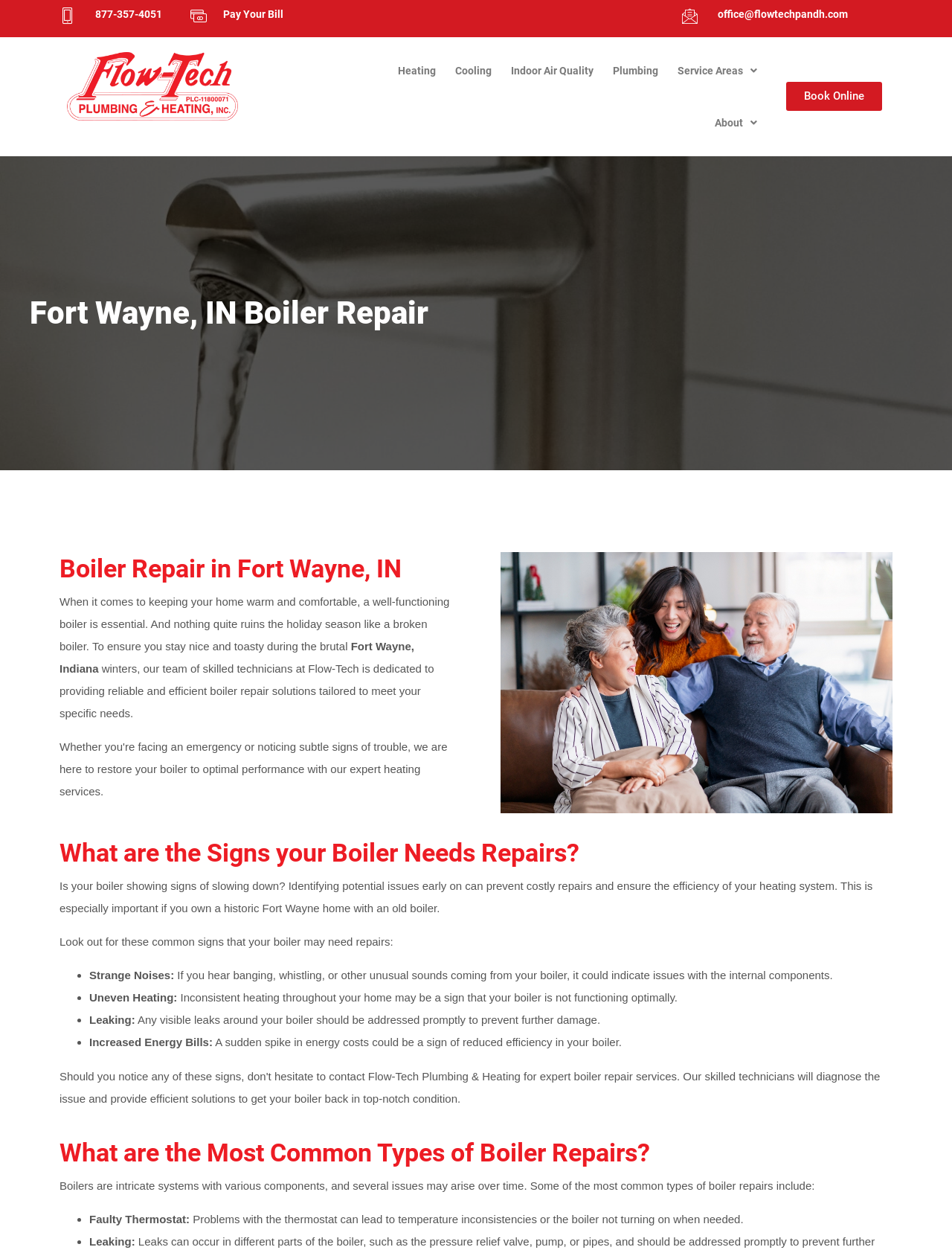Please provide the bounding box coordinates for the UI element as described: "Book Online". The coordinates must be four floats between 0 and 1, represented as [left, top, right, bottom].

[0.826, 0.065, 0.927, 0.089]